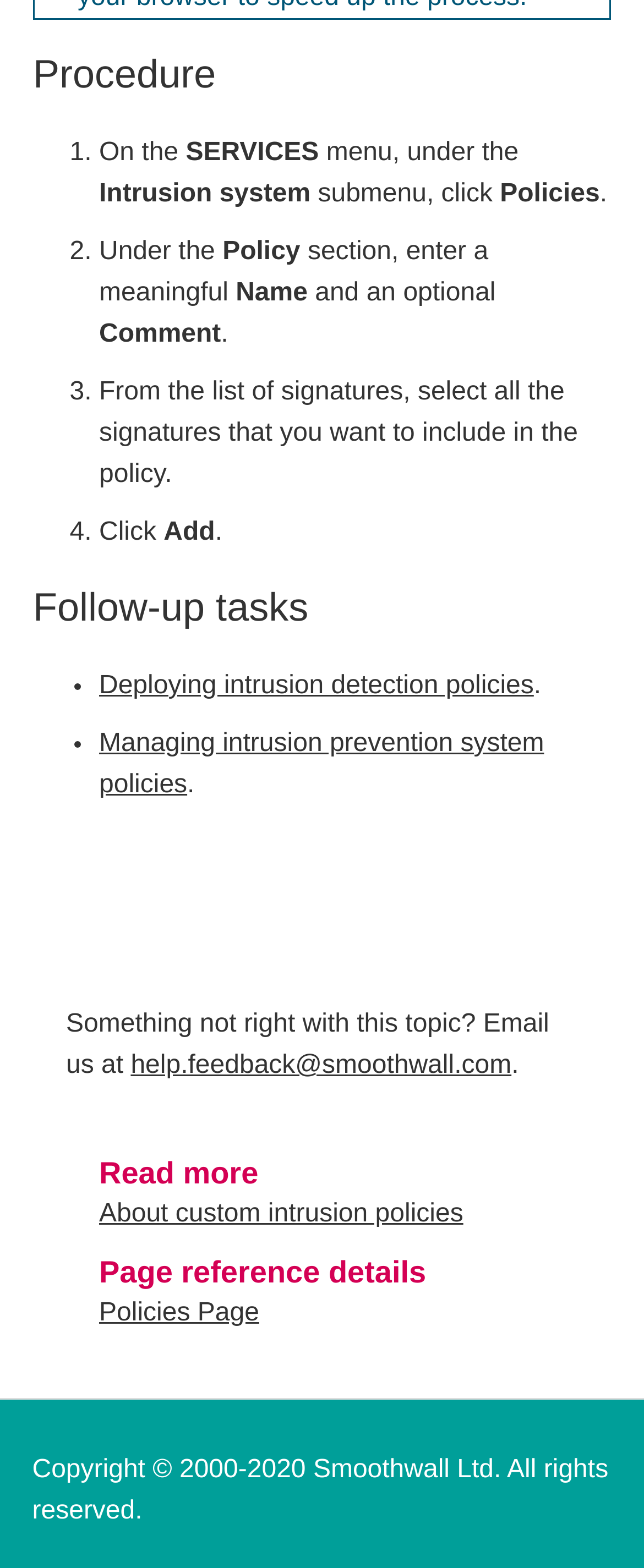Extract the bounding box coordinates of the UI element described: "Design – Build". Provide the coordinates in the format [left, top, right, bottom] with values ranging from 0 to 1.

None